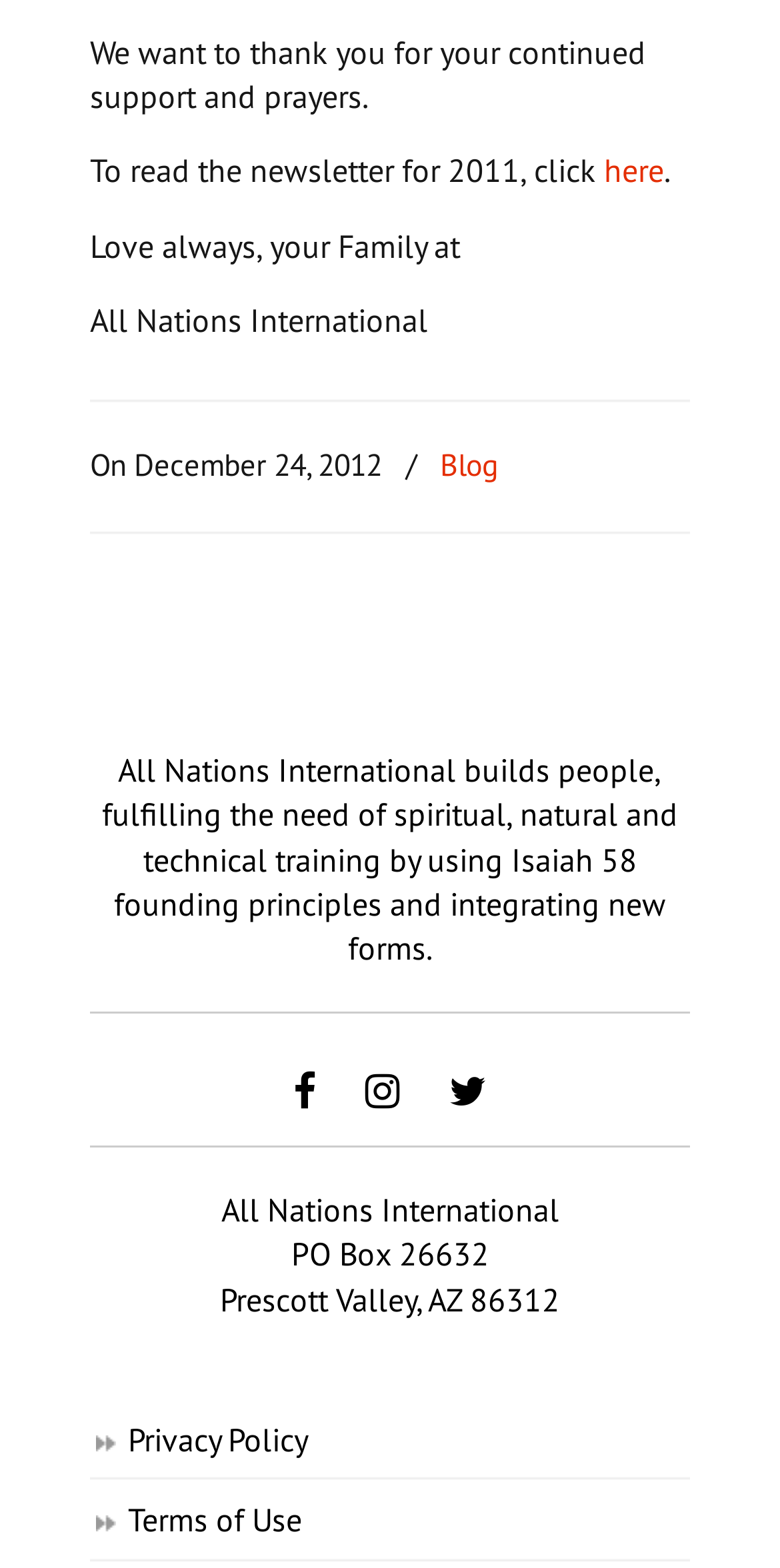What is the date mentioned in the top section?
Give a single word or phrase as your answer by examining the image.

December 24, 2012